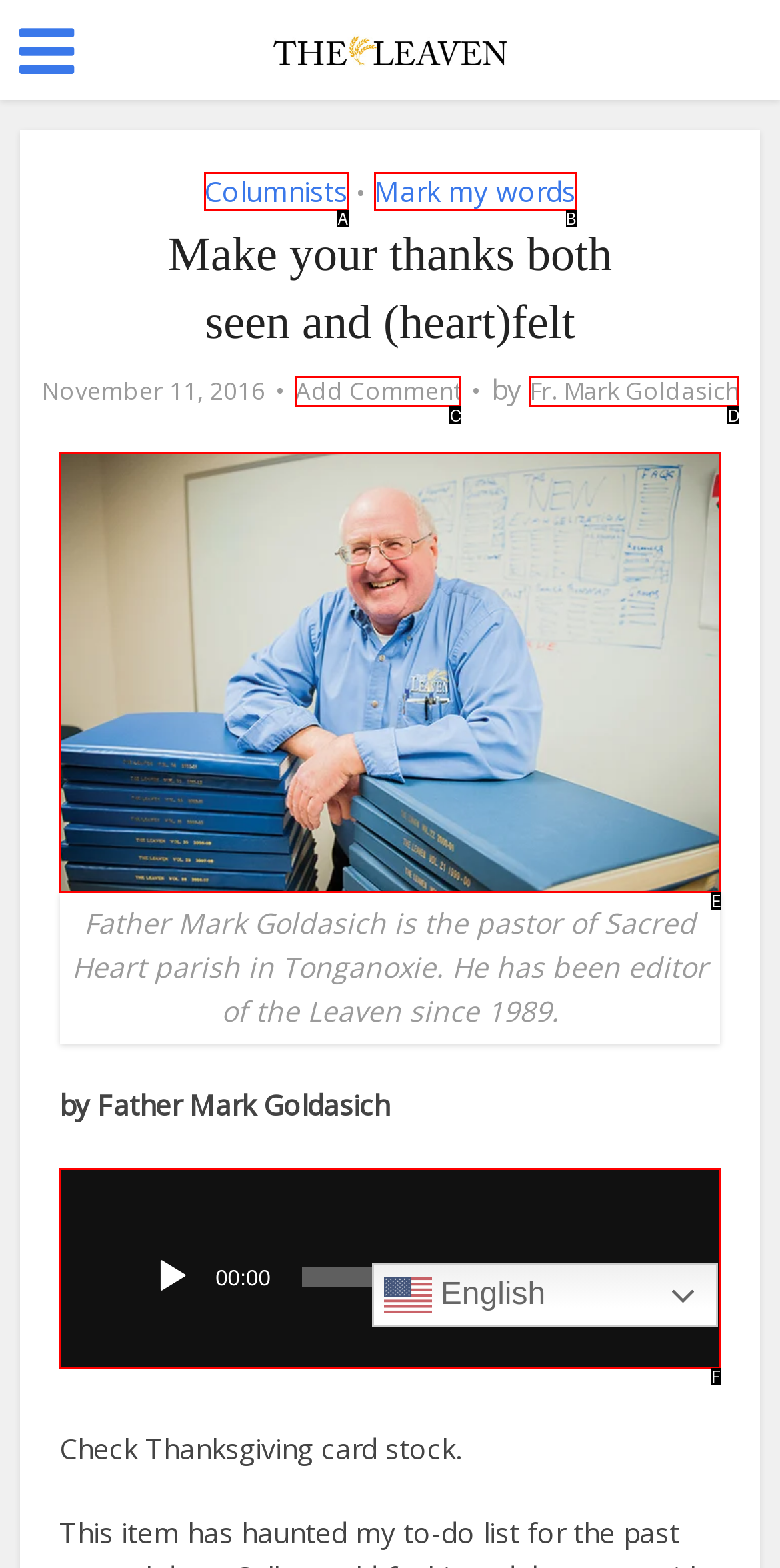Using the description: /wp-content/uploads/2016/11/MMW111116.mp300:0000:0000:00
Identify the letter of the corresponding UI element from the choices available.

F